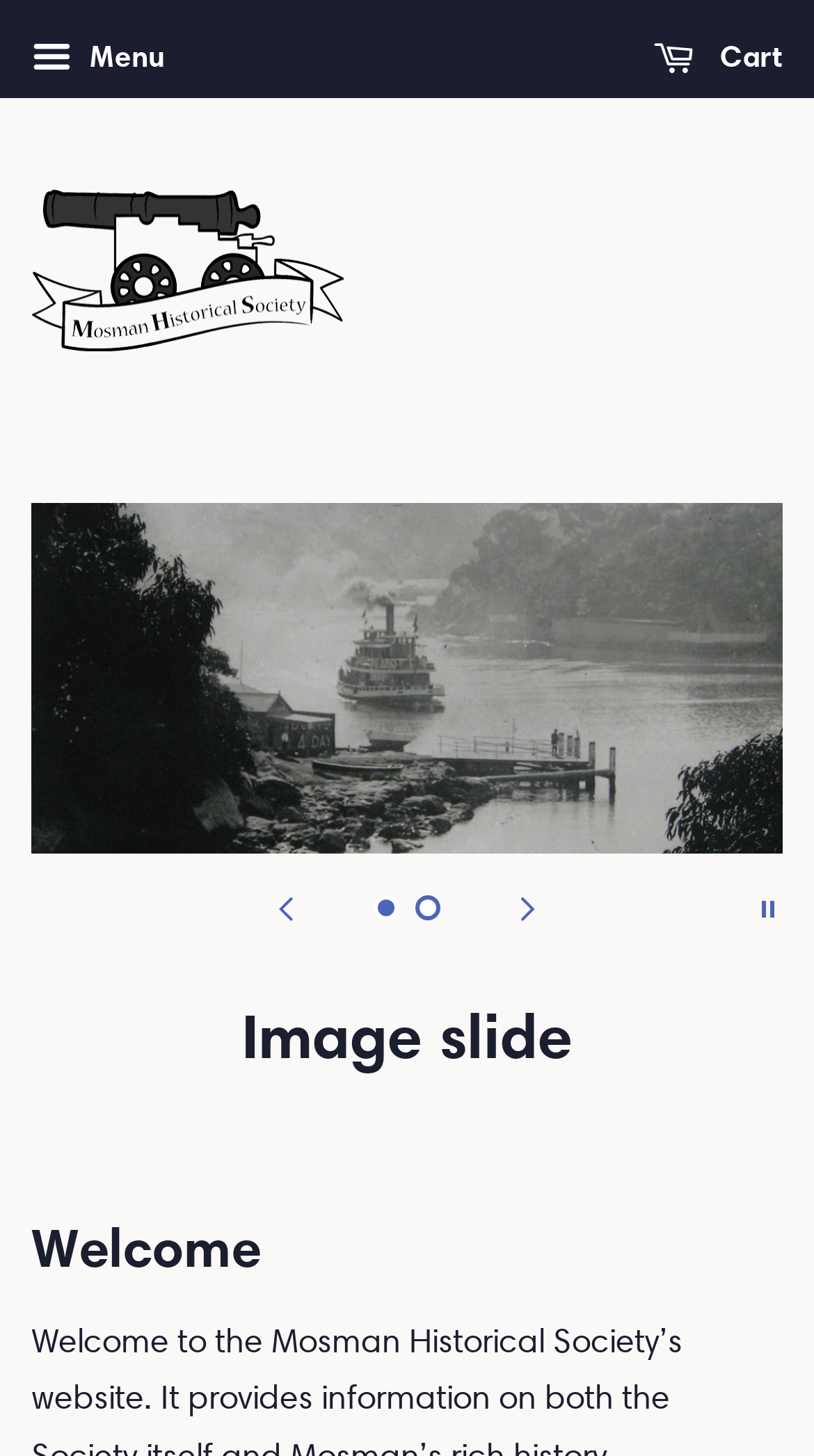Point out the bounding box coordinates of the section to click in order to follow this instruction: "Pause the slideshow".

[0.887, 0.591, 1.0, 0.654]